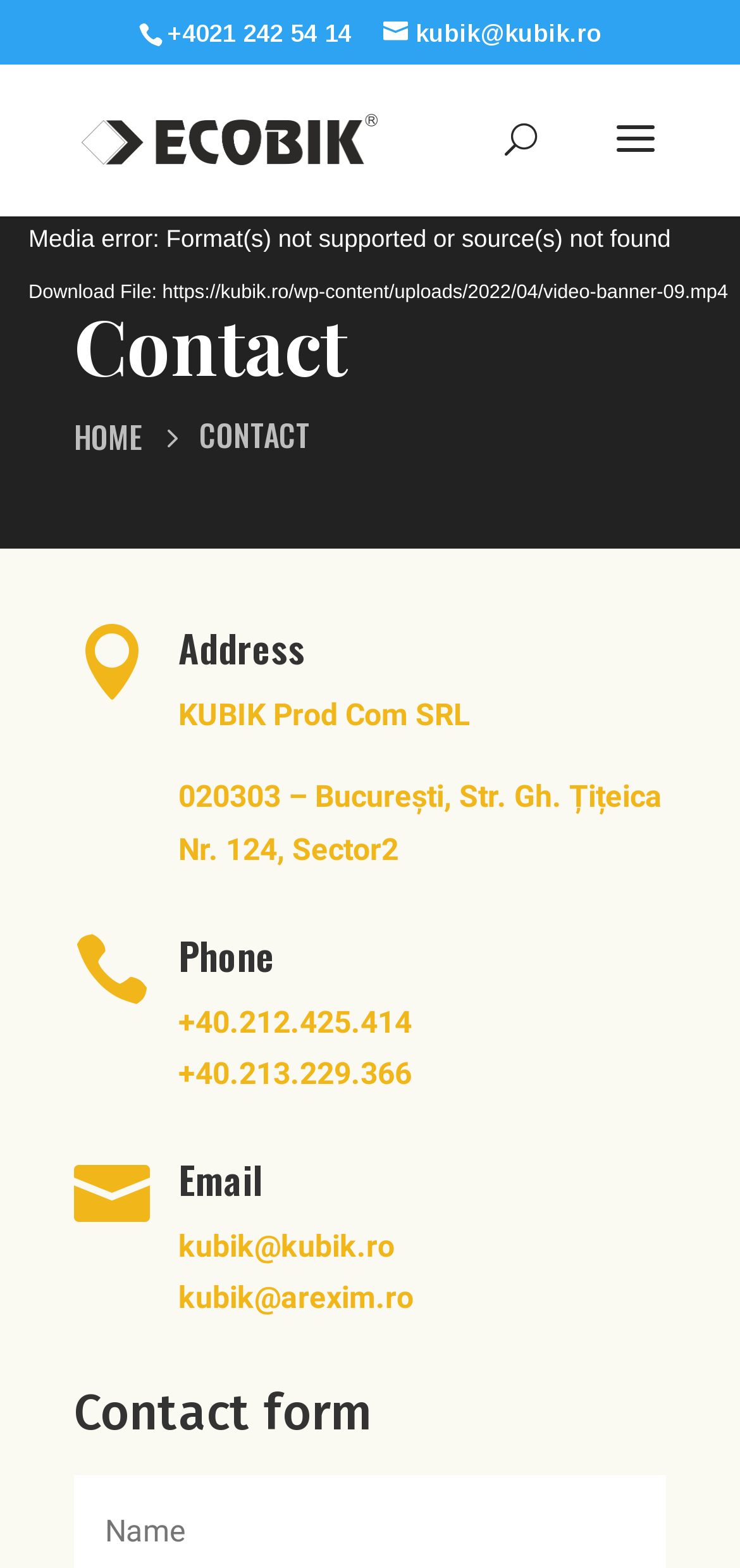Given the element description +4021 242 54 14, predict the bounding box coordinates for the UI element in the webpage screenshot. The format should be (top-left x, top-left y, bottom-right x, bottom-right y), and the values should be between 0 and 1.

[0.226, 0.012, 0.474, 0.03]